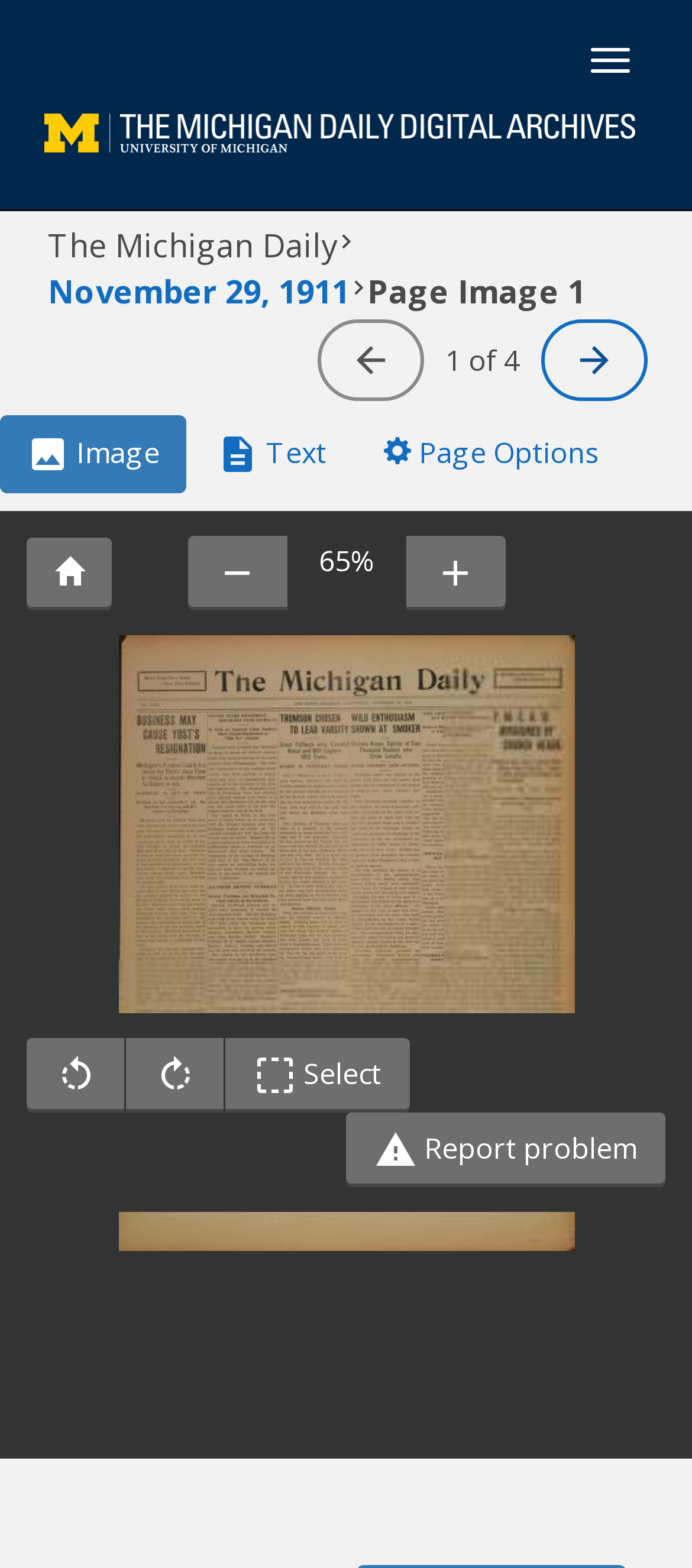Please answer the following question using a single word or phrase: Where can I report a problem?

At the bottom of the page